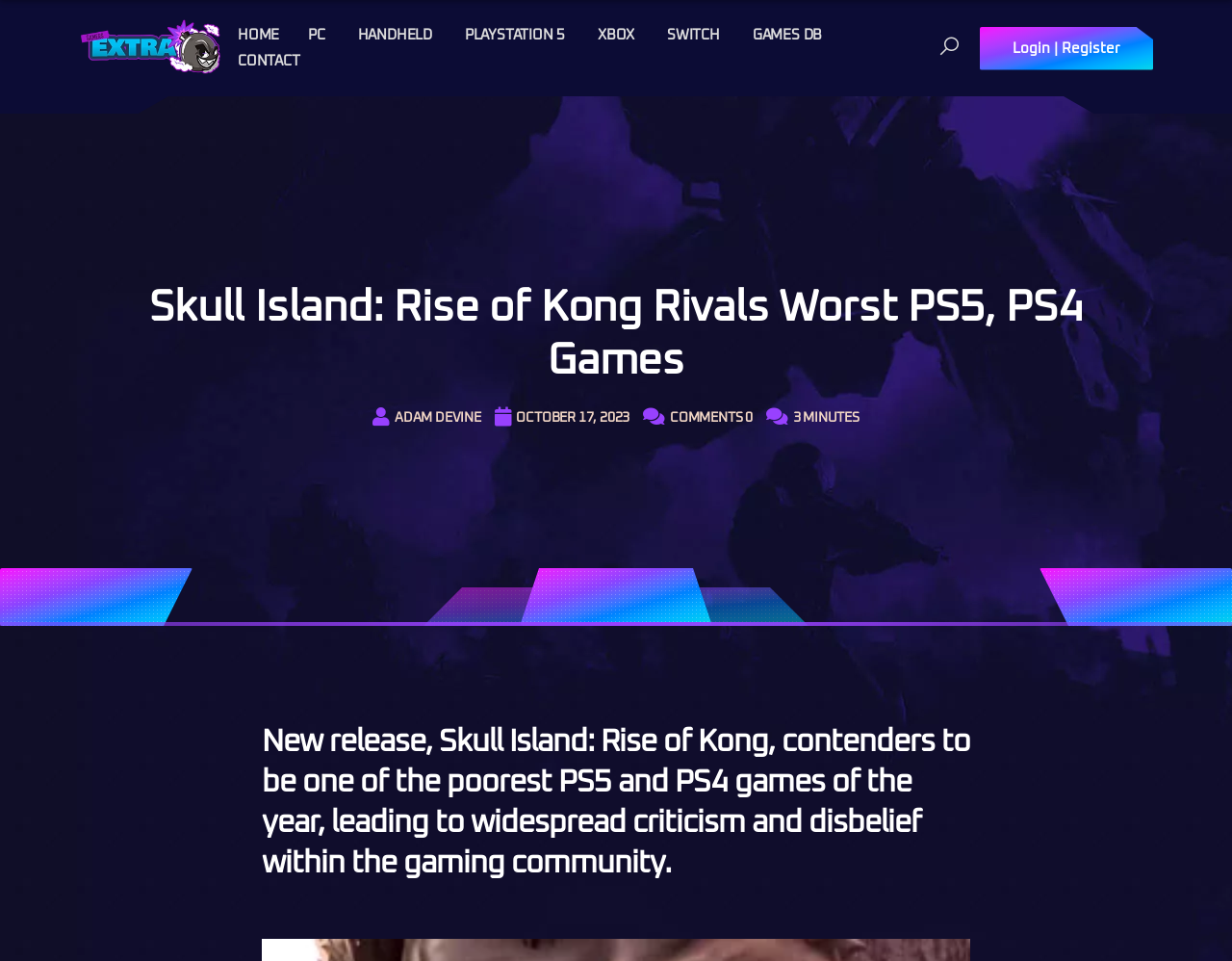Find the bounding box coordinates of the area that needs to be clicked in order to achieve the following instruction: "Click GamersExtra Logo". The coordinates should be specified as four float numbers between 0 and 1, i.e., [left, top, right, bottom].

[0.064, 0.041, 0.181, 0.058]